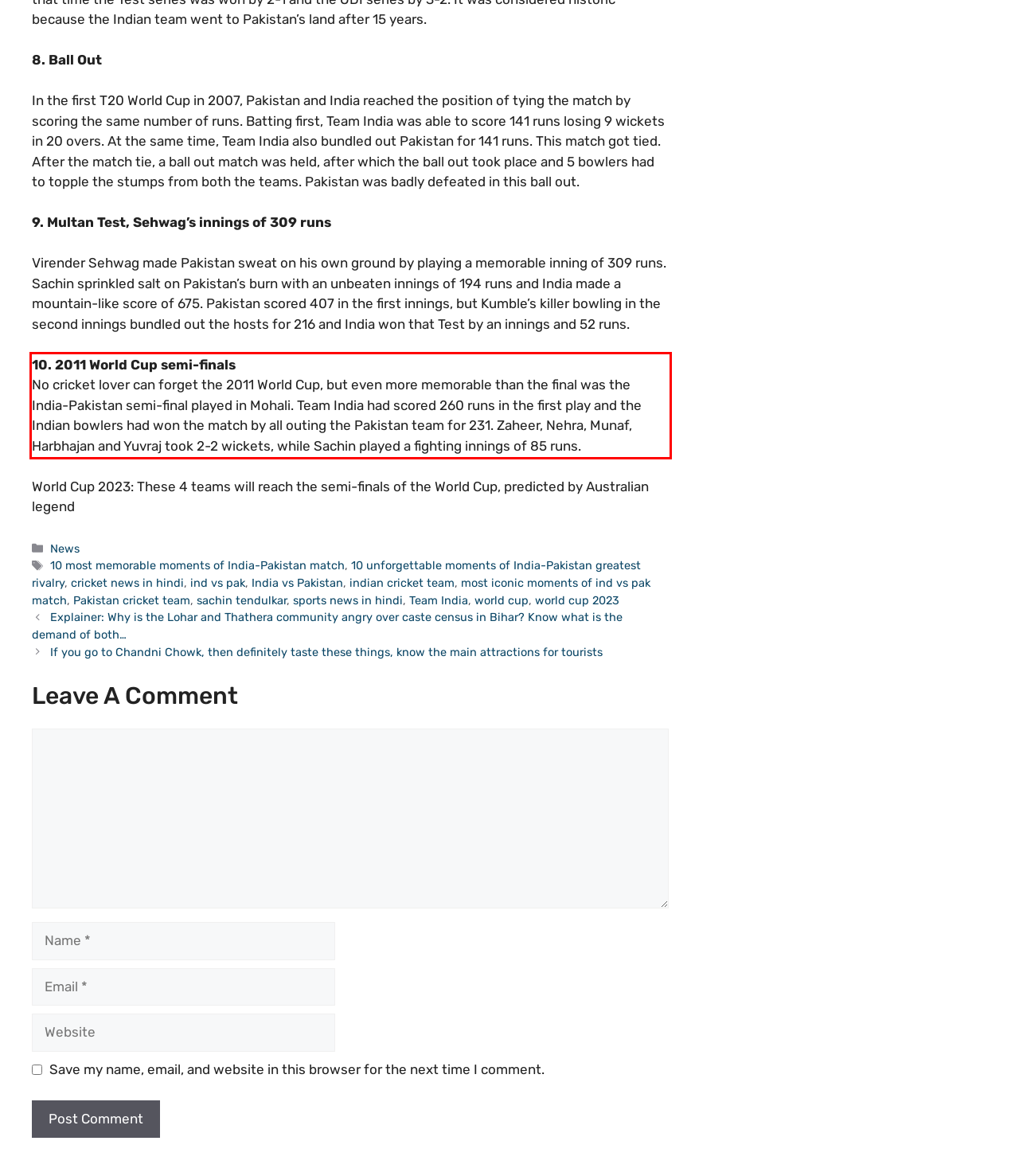Please take the screenshot of the webpage, find the red bounding box, and generate the text content that is within this red bounding box.

10. 2011 World Cup semi-finals No cricket lover can forget the 2011 World Cup, but even more memorable than the final was the India-Pakistan semi-final played in Mohali. Team India had scored 260 runs in the first play and the Indian bowlers had won the match by all outing the Pakistan team for 231. Zaheer, Nehra, Munaf, Harbhajan and Yuvraj took 2-2 wickets, while Sachin played a fighting innings of 85 runs.